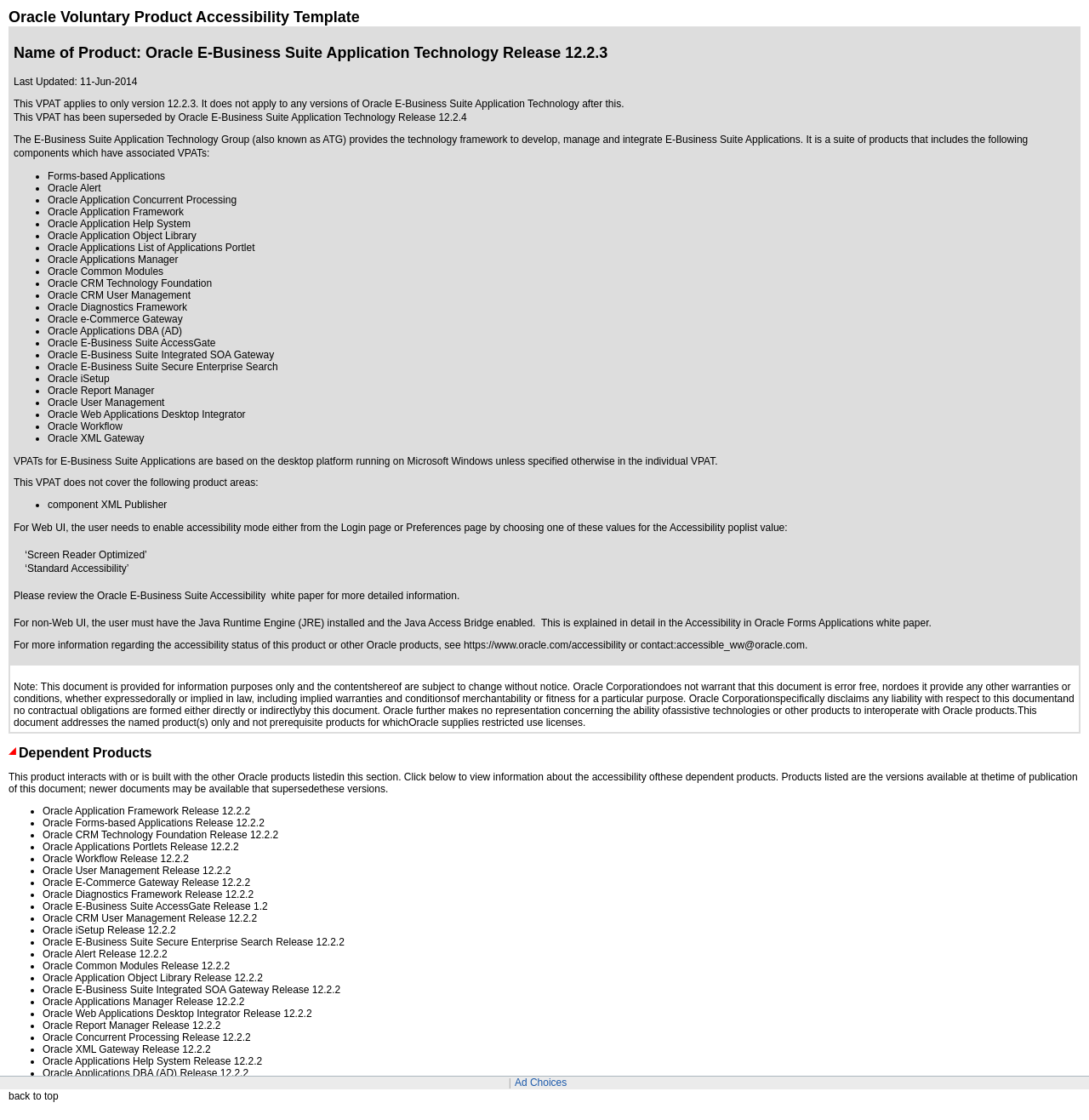Offer a meticulous caption that includes all visible features of the webpage.

The webpage is about the Voluntary Product Accessibility Template (VPAT) for Oracle E-Business Suite Application Technology Release 12.2.3. At the top, there is a heading "Oracle Voluntary Product Accessibility Template" followed by a table with a single row and cell containing the product name and last updated date.

Below the table, there is a large block of text that provides an overview of the product, its components, and associated VPATs. The text is divided into sections, with headings and bullet points. The sections cover topics such as the product's technology framework, its components, and accessibility features.

To the right of the main text block, there is a link to a newer version of the VPAT, Oracle E-Business Suite Application Technology Release 12.2.4. Further down, there are sections on accessibility modes, product areas not covered by the VPAT, and resources for more information on accessibility.

The page also has a section on dependent products, which lists other Oracle products that interact with or are built with the E-Business Suite Application Technology. Each dependent product is listed as a bullet point with a link to its own accessibility information.

Overall, the webpage provides detailed information on the accessibility features and limitations of the Oracle E-Business Suite Application Technology Release 12.2.3, as well as resources for further information and related products.